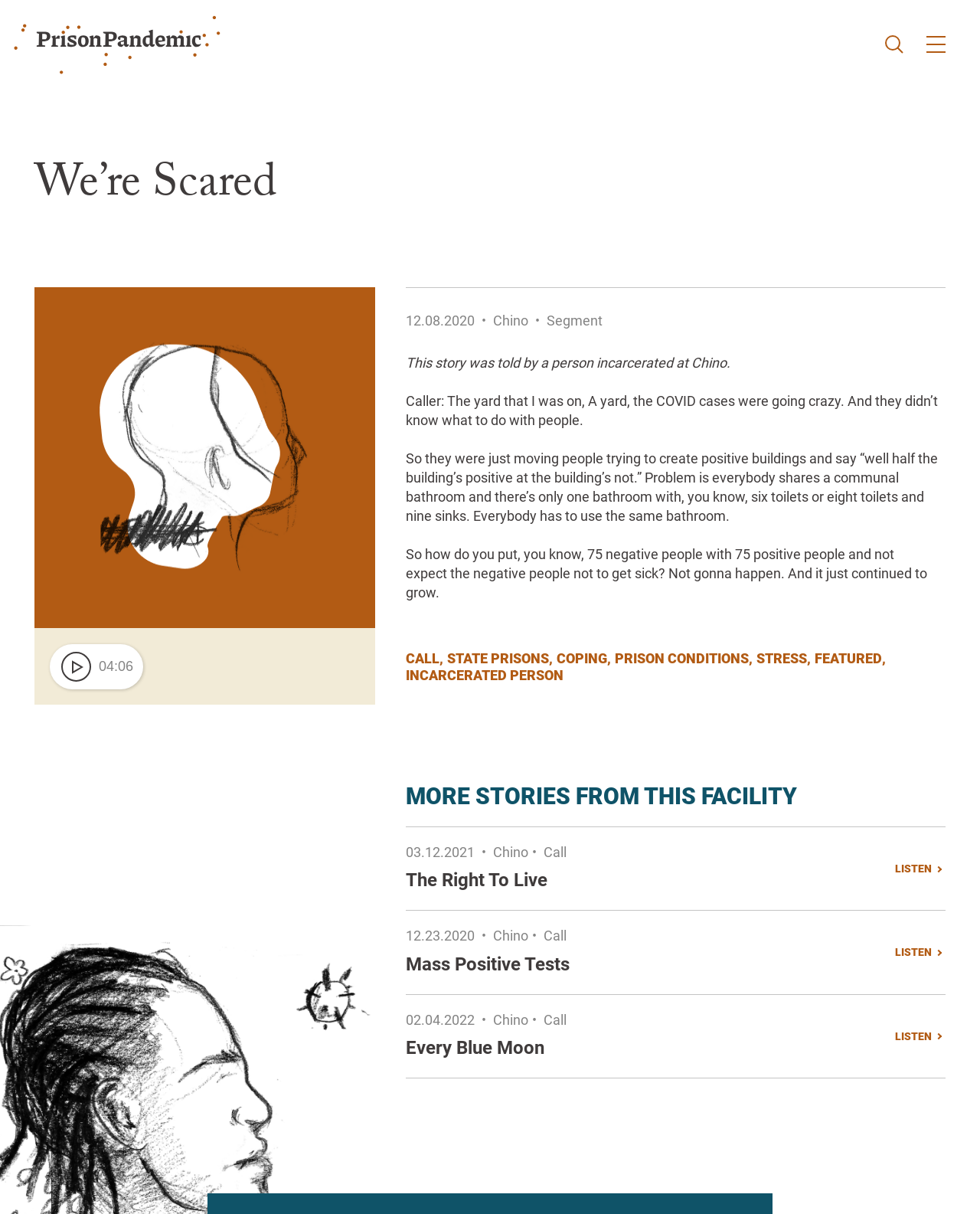Find the bounding box coordinates of the element you need to click on to perform this action: 'Listen to the story 'The Right To Live''. The coordinates should be represented by four float values between 0 and 1, in the format [left, top, right, bottom].

[0.414, 0.716, 0.559, 0.734]